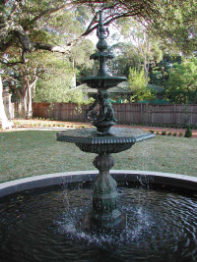Provide a thorough and detailed caption for the image.

This image showcases a stunning outdoor fountain featuring a French cherub base harmoniously paired with an Irish fountain top. The intricate design of the fountain includes decorative elements such as cherubs, which add an elegant touch to the overall aesthetic. Water flows serenely from the multiple tiers, creating a calming visual and auditory experience. Surrounded by lush greenery and a well-manicured yard, this medium to large fountain exemplifies the craftsmanship and flexibility offered by Heritage Reproductions. It highlights the ability to custom-create outdoor features tailored to individual design and size preferences, making it a striking focal point for any garden or outdoor space.